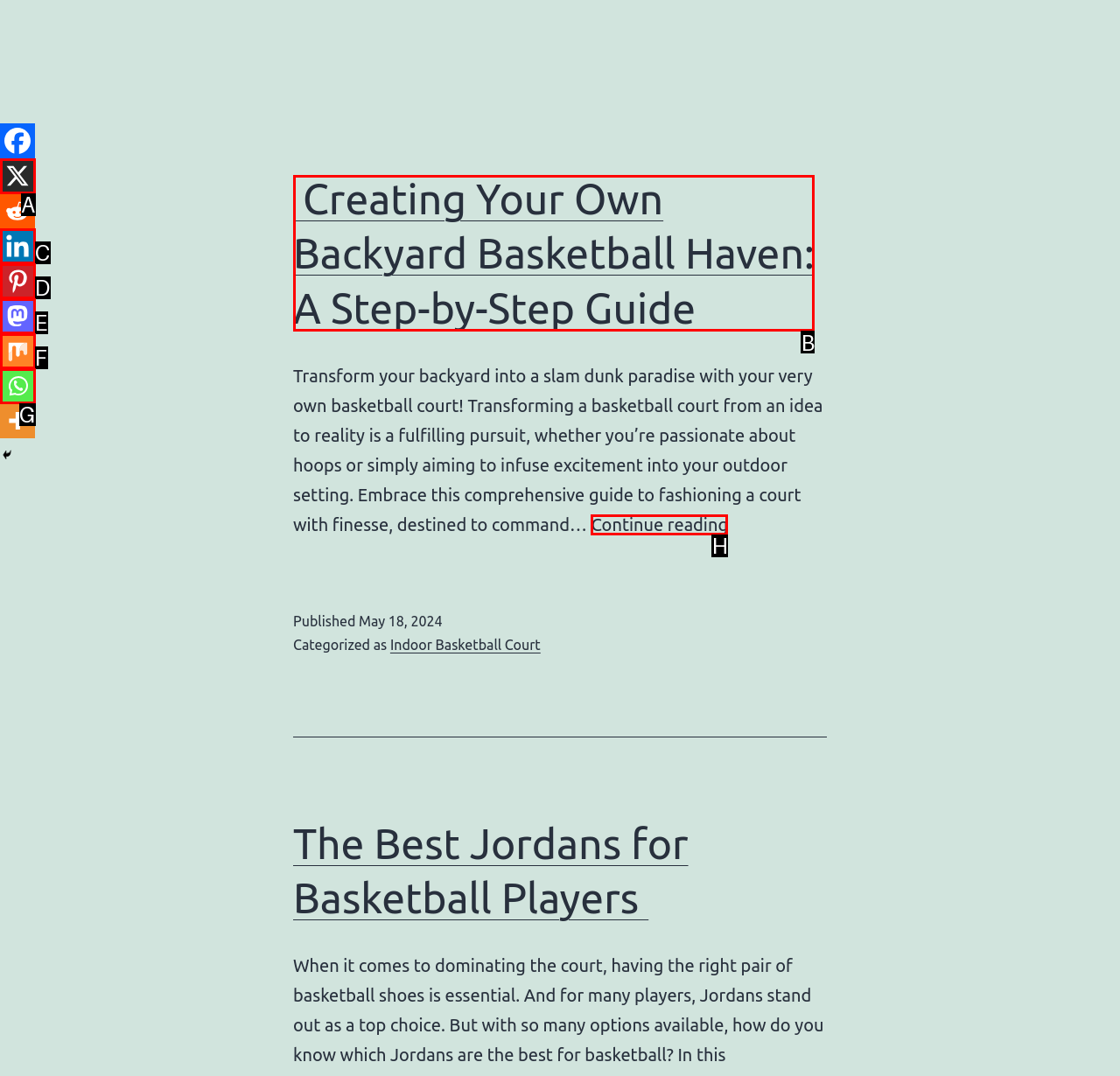Find the option that matches this description: aria-label="Mix" title="Mix"
Provide the corresponding letter directly.

F